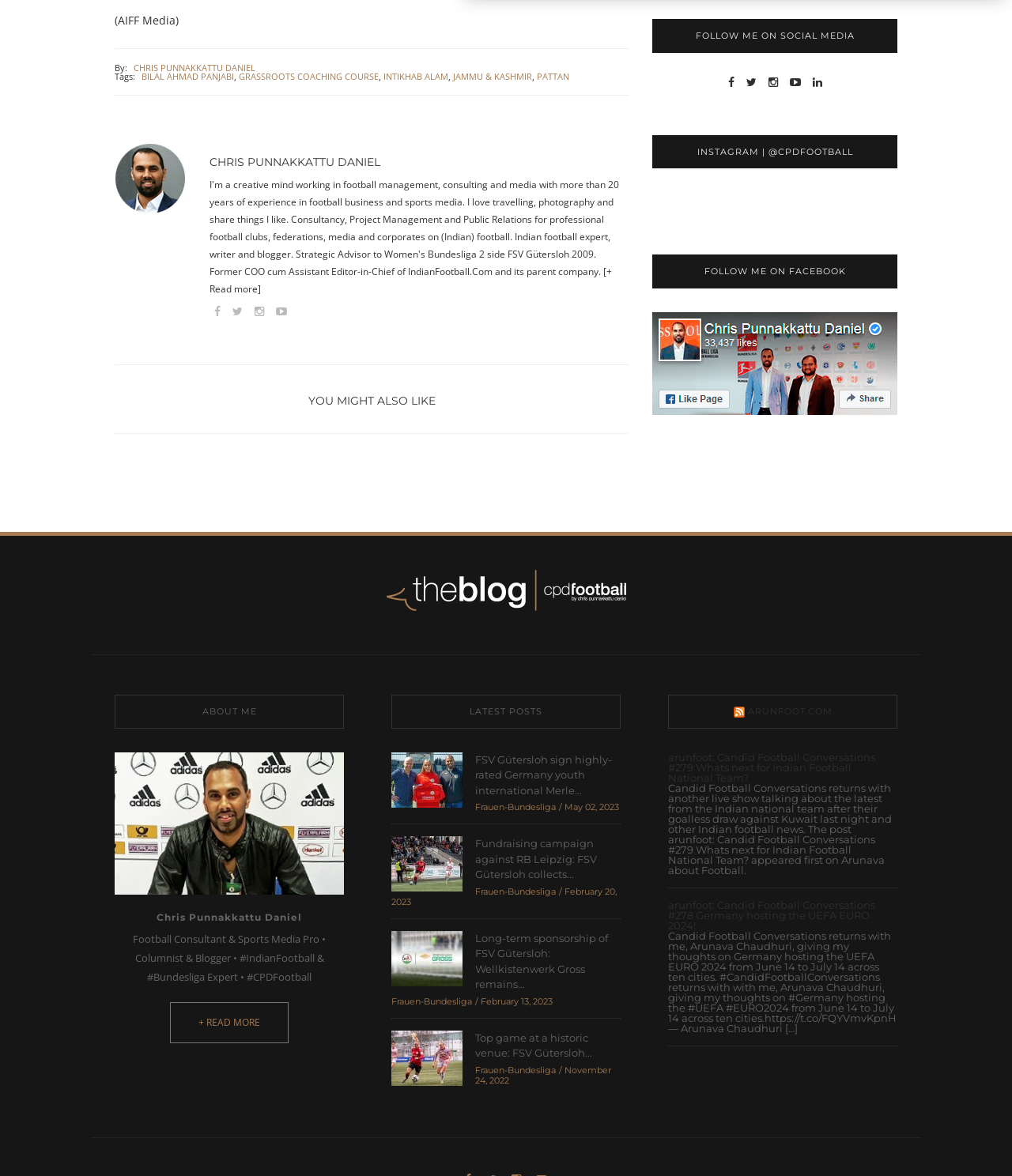Respond with a single word or phrase to the following question: What social media platforms are available for following?

Instagram, Facebook